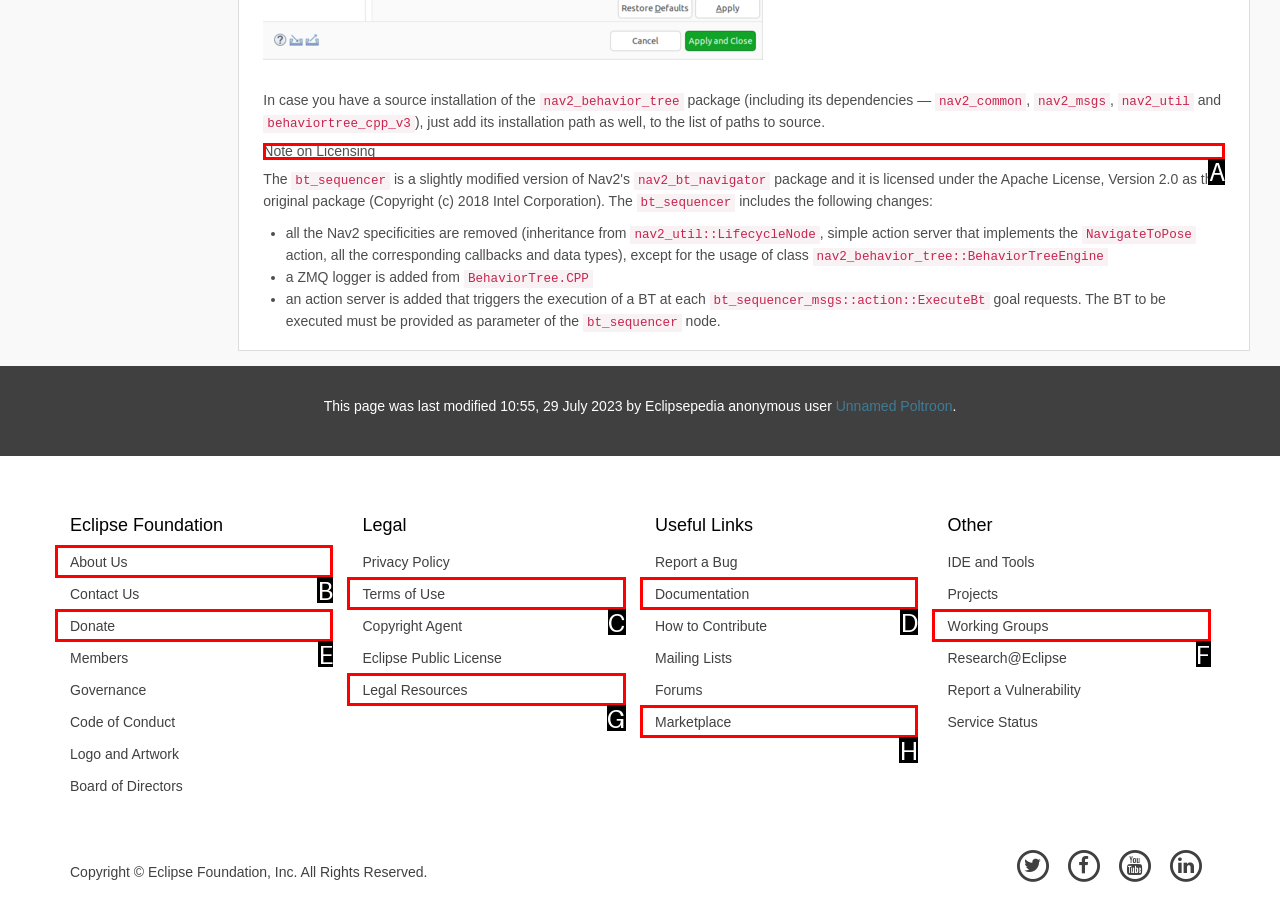Which choice should you pick to execute the task: Read the 'Note on Licensing' section
Respond with the letter associated with the correct option only.

A